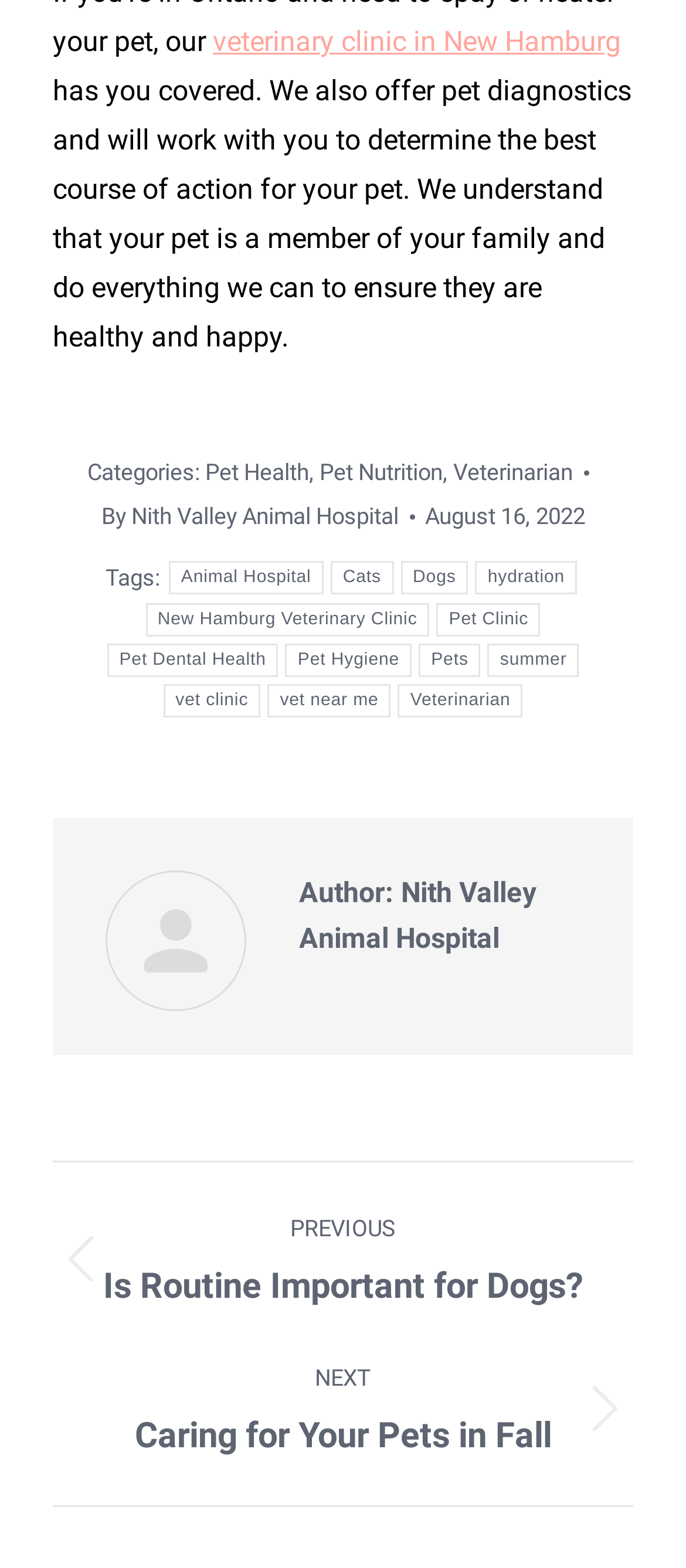What is the name of the veterinary clinic?
Craft a detailed and extensive response to the question.

The answer can be found in the link element with the text 'New Hamburg Veterinary Clinic' which is located at the top of the webpage, indicating that it is the name of the veterinary clinic.